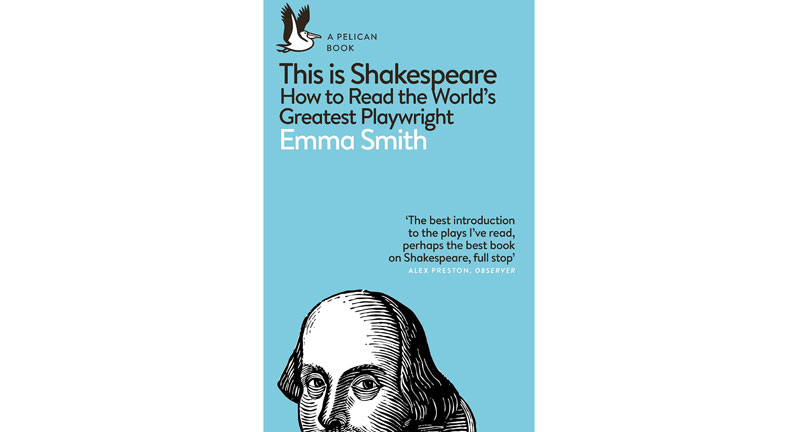Who praises the book in the quote at the bottom?
Refer to the image and give a detailed answer to the question.

The quote at the bottom of the cover praises the book, and it is attributed to Alex Preston, indicating that he is the one who wrote the quote.